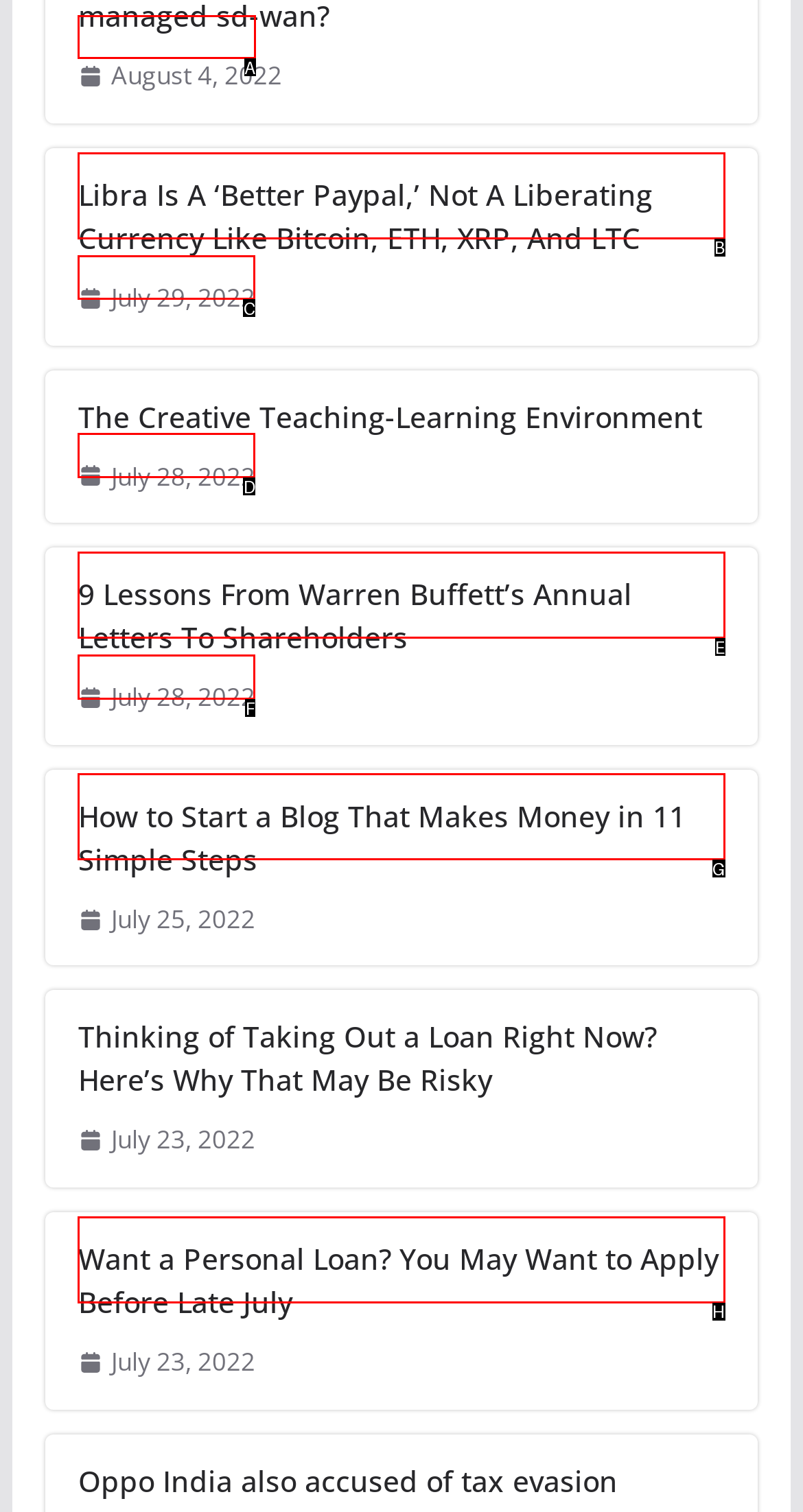Select the UI element that should be clicked to execute the following task: Check post from July 29, 2022
Provide the letter of the correct choice from the given options.

A